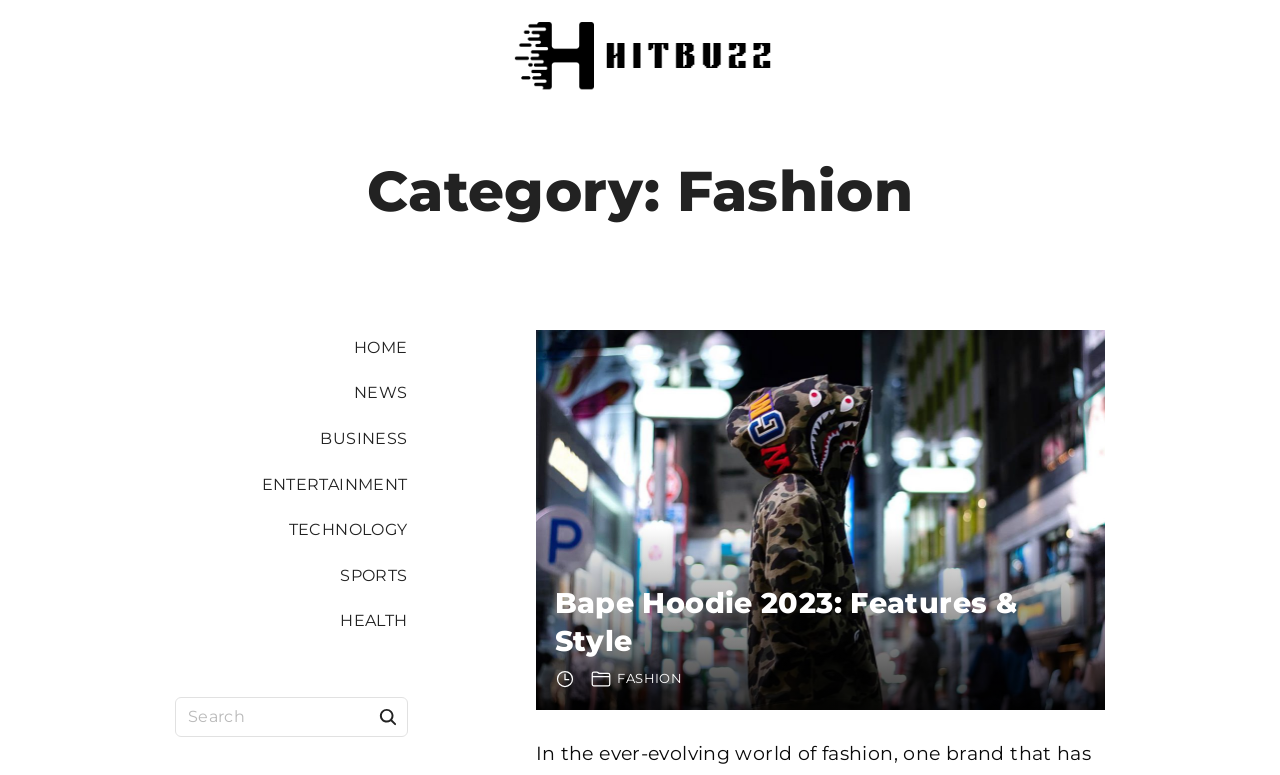Specify the bounding box coordinates for the region that must be clicked to perform the given instruction: "Read the story 'MY WIFE: THE RELUCTANT HEALER'".

None